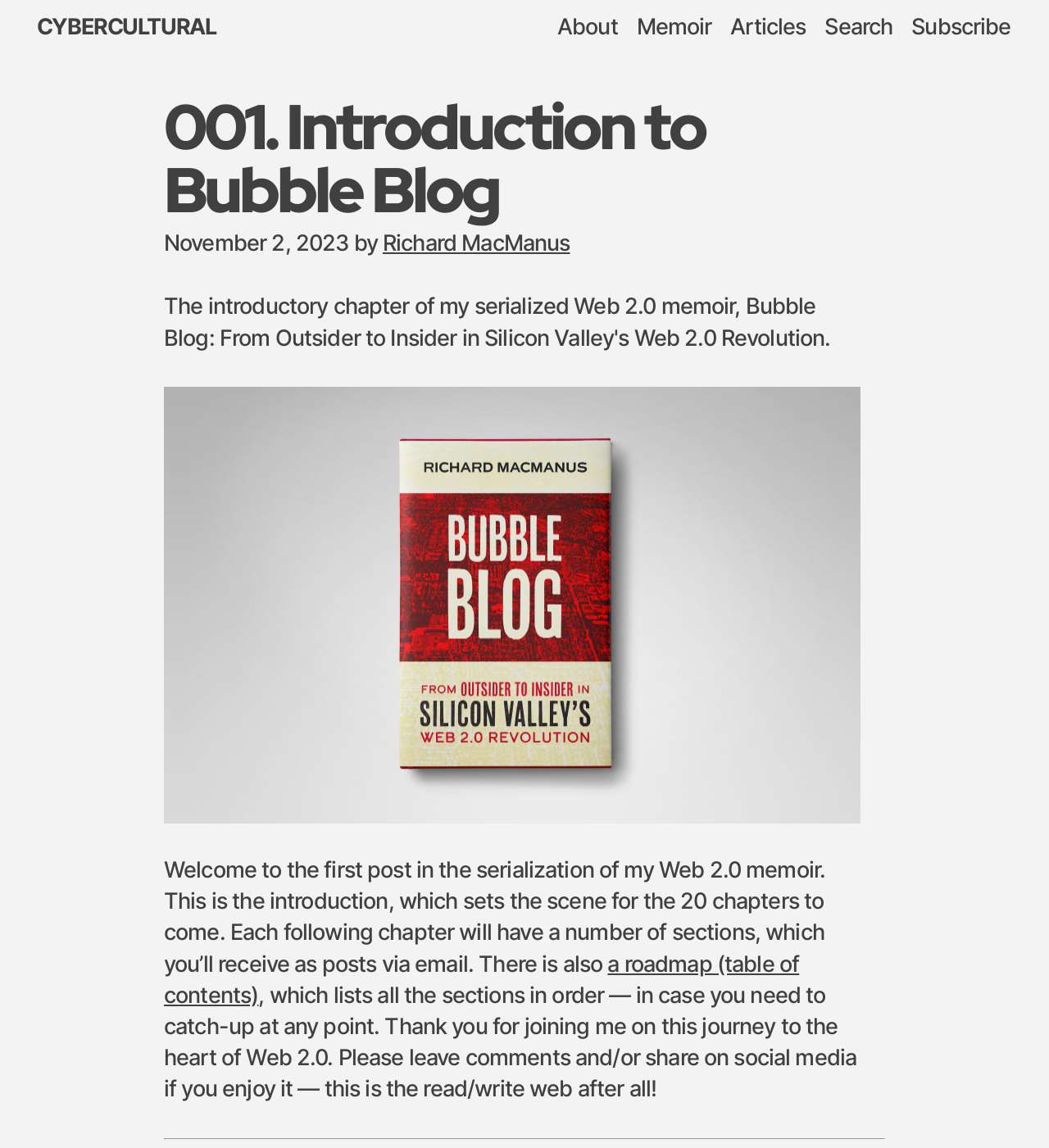What is the date of the current post?
Refer to the image and provide a one-word or short phrase answer.

November 2, 2023